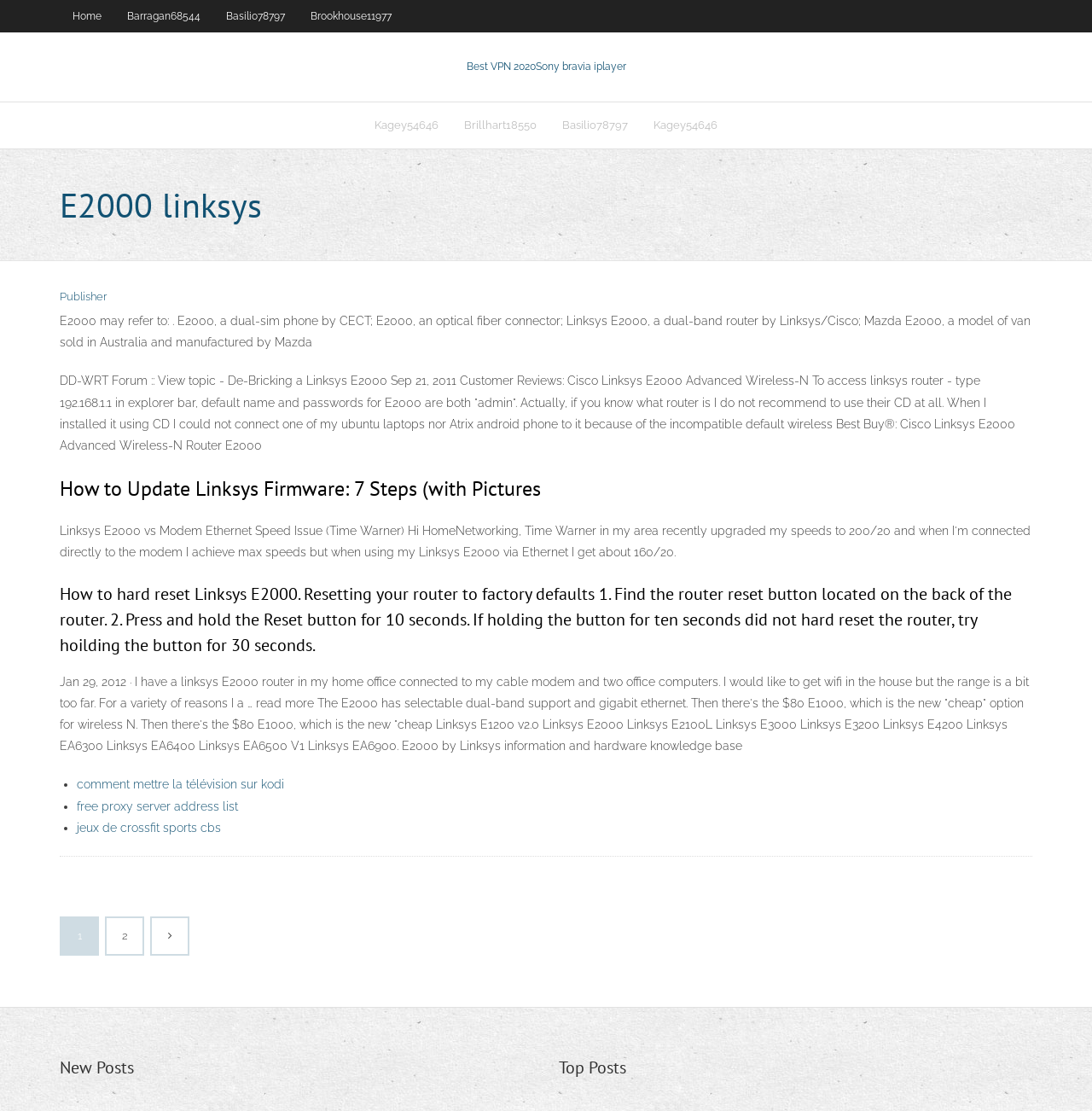Utilize the details in the image to give a detailed response to the question: What is the purpose of the CD provided with the E2000 router?

The webpage mentions that the CD is used to install the router, but it also warns that using the CD may cause compatibility issues with certain devices.